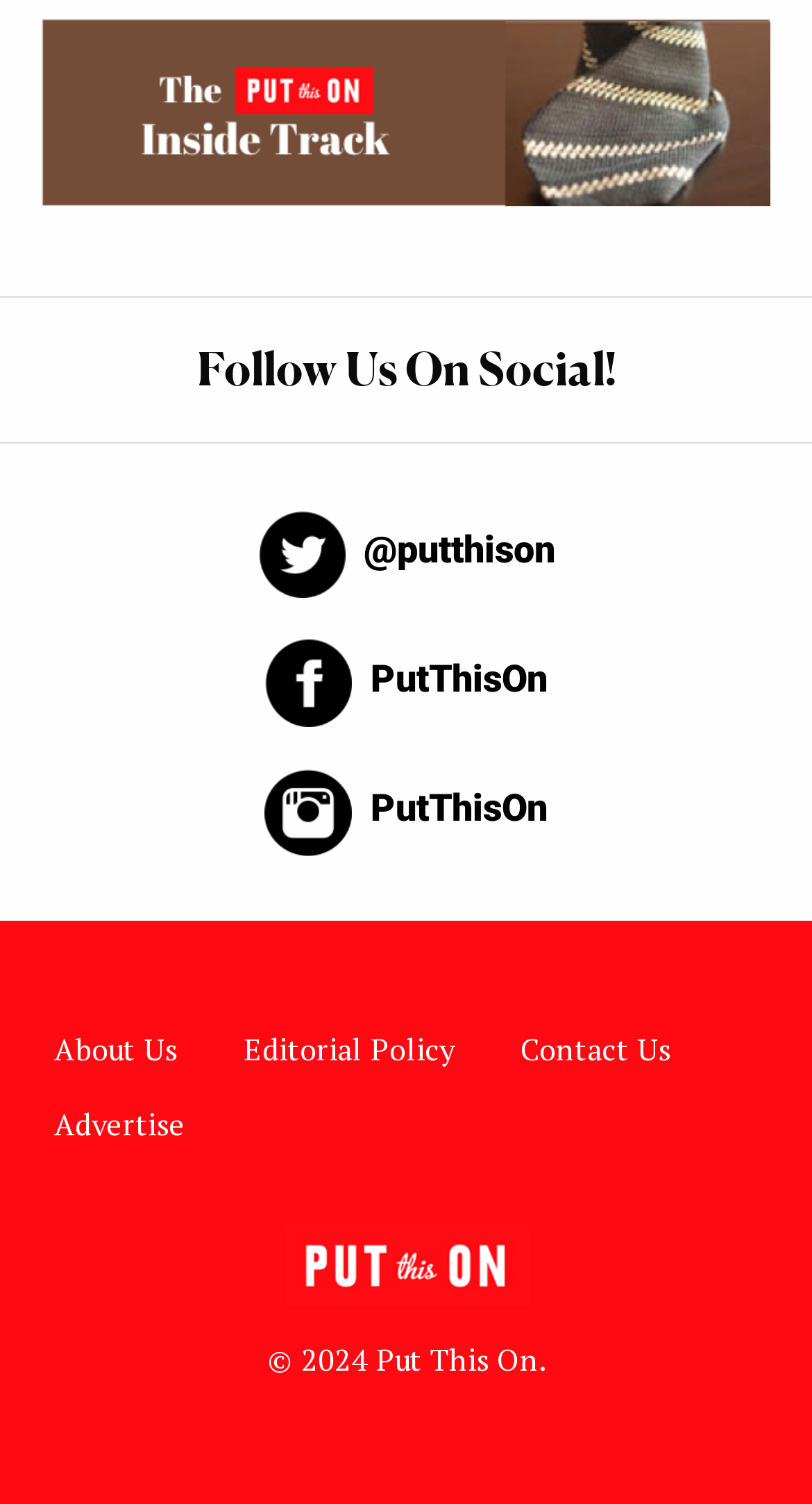Please provide a short answer using a single word or phrase for the question:
How many links are present in the footer section?

4